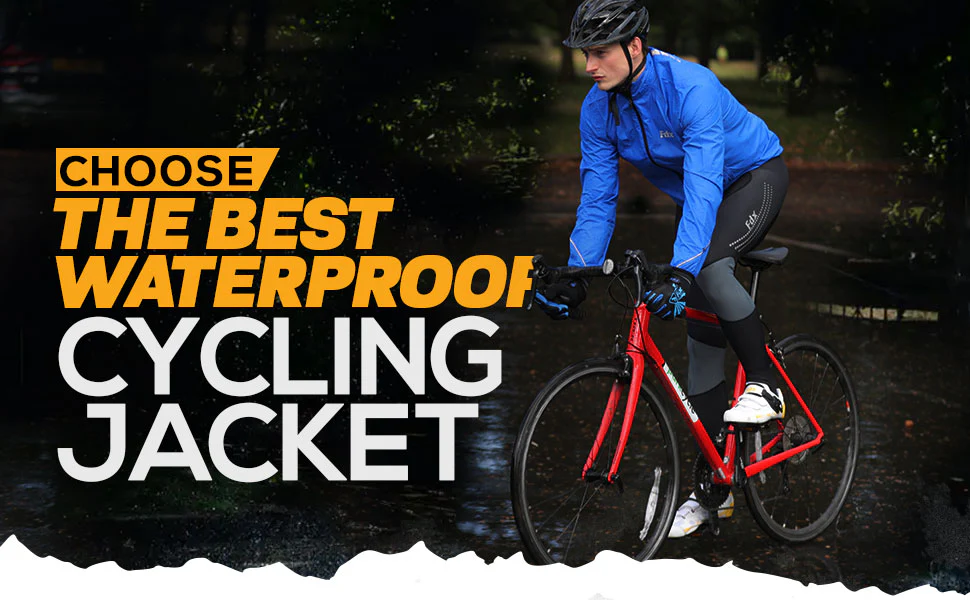Answer the question with a single word or phrase: 
What is the purpose of the bold text overlay?

To encourage viewers